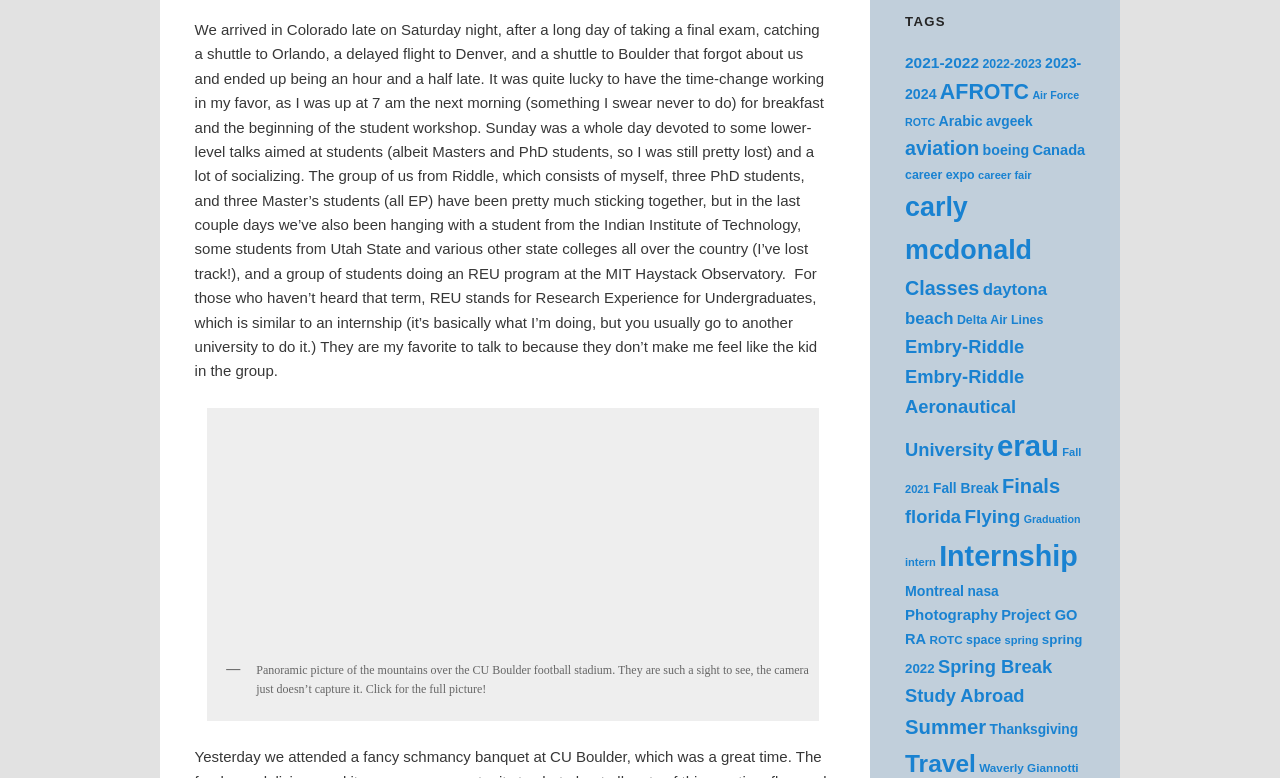Identify the bounding box of the HTML element described here: "Delta Air Lines". Provide the coordinates as four float numbers between 0 and 1: [left, top, right, bottom].

[0.748, 0.402, 0.815, 0.42]